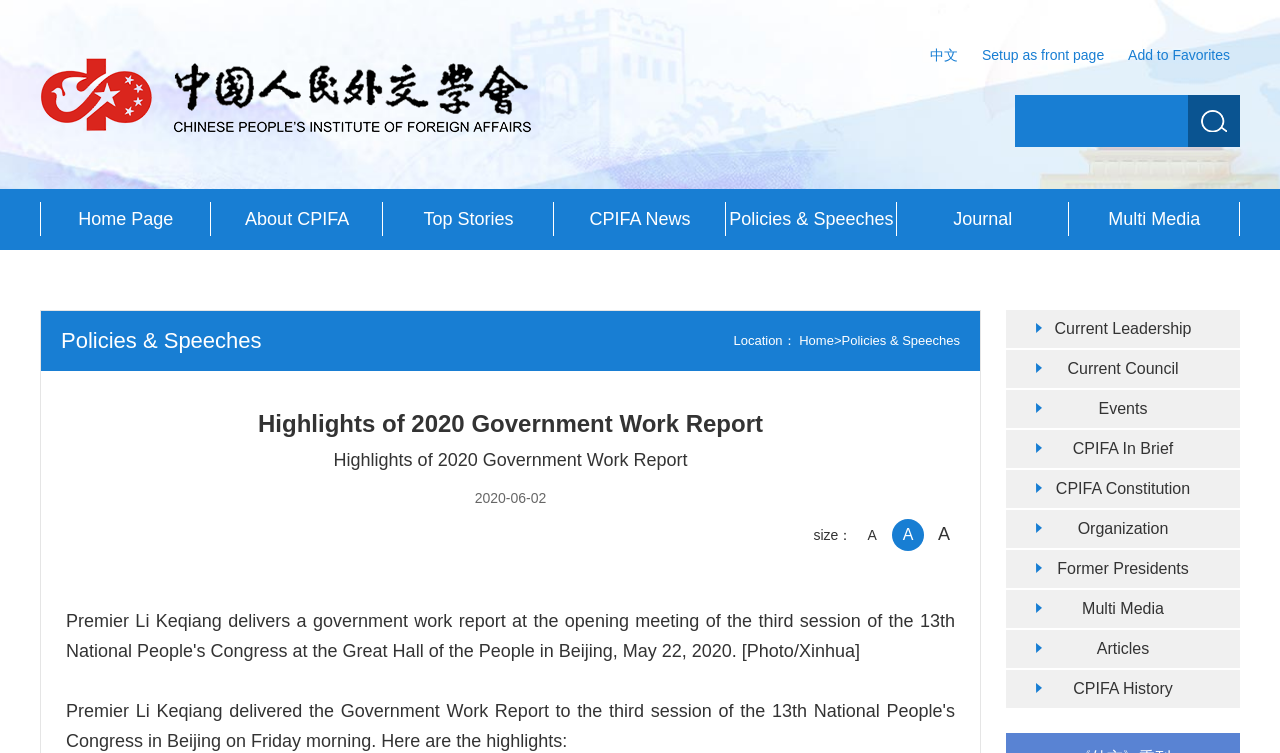Pinpoint the bounding box coordinates of the area that must be clicked to complete this instruction: "Go to home page".

[0.031, 0.251, 0.165, 0.332]